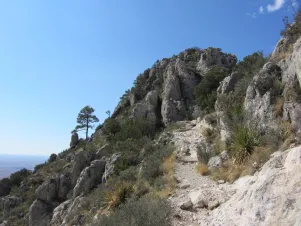Describe in detail everything you see in the image.

The image depicts a rugged, mountainous landscape, characteristic of a sky island environment. A narrow path winds its way up through rocky terrain, surrounded by sparse vegetation, including resilient shrubs and possibly cacti. In the background, a prominent rock formation rises sharply into the clear blue sky, hinting at a dramatic elevation. A solitary tree can be seen clinging to the hillside, illustrating the unique ecosystems that thrive in these isolated mountain habitats, often distinct from the surrounding lowlands. This scene captures the essence of sky islands, which are renowned for their biodiversity and ecological significance, inviting exploration and awe in their stunning natural beauty.